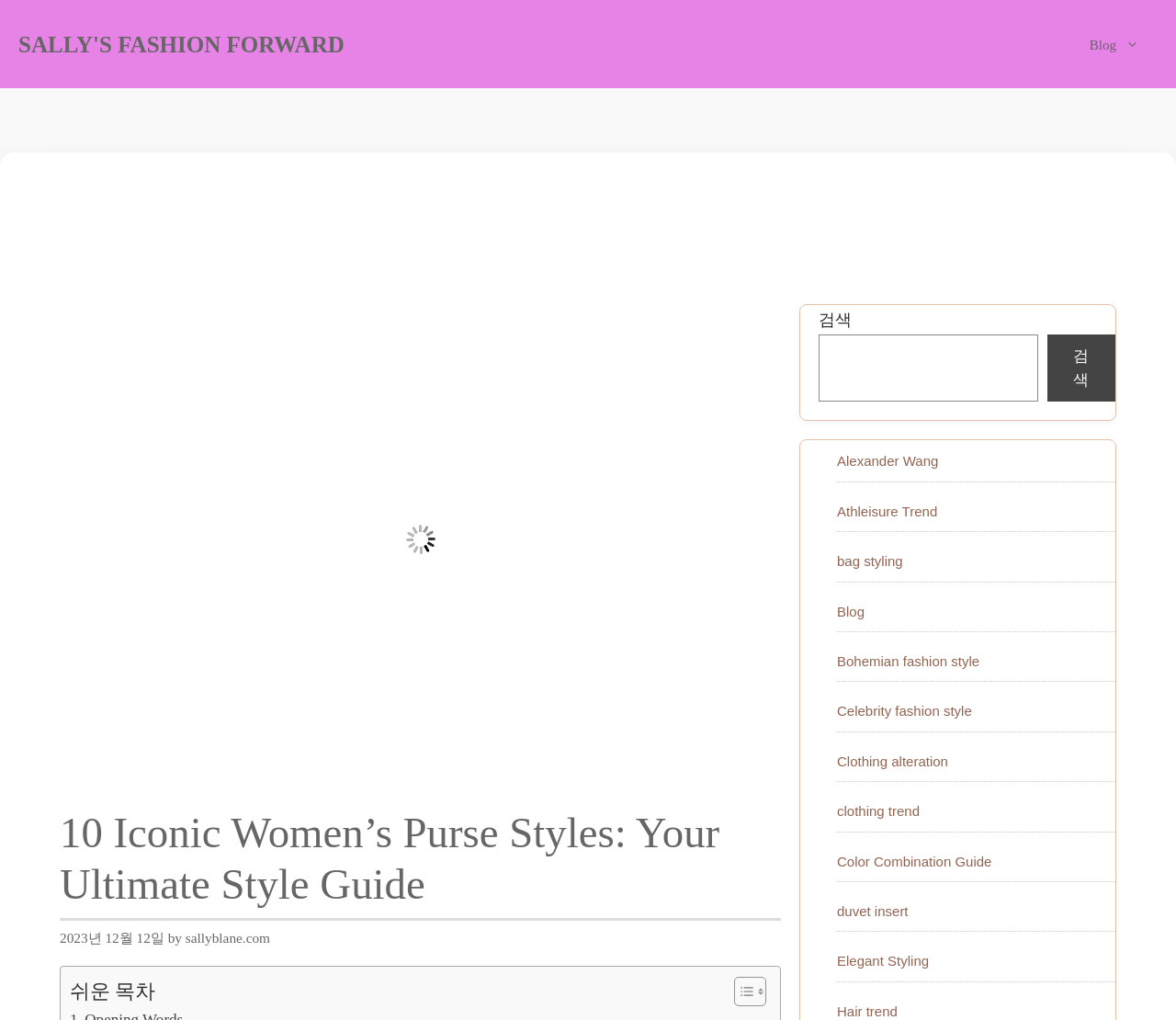Extract the primary heading text from the webpage.

10 Iconic Women’s Purse Styles: Your Ultimate Style Guide